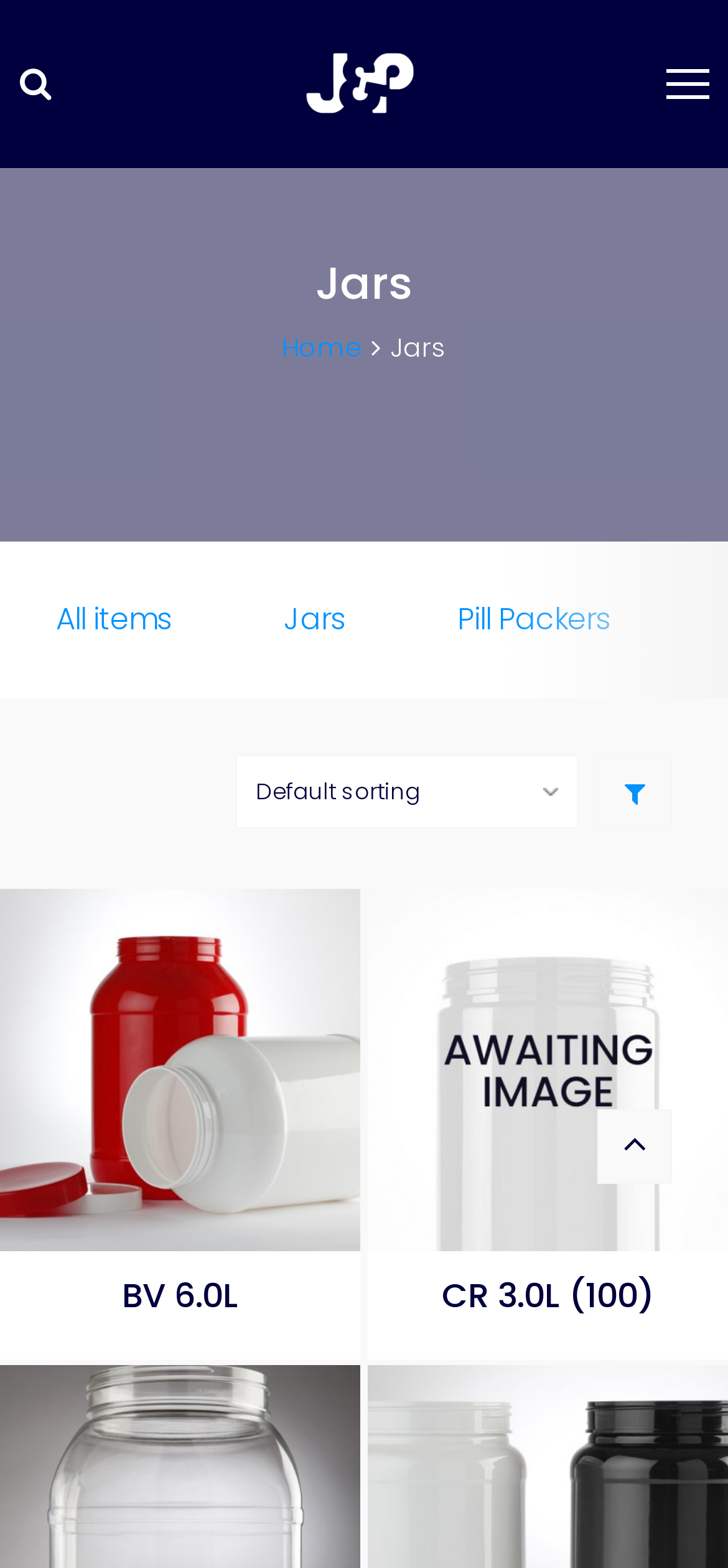How many categories are listed?
Please provide a comprehensive and detailed answer to the question.

I counted the number of links under the main heading 'Jars' and found three categories: 'All items', 'Jars', and 'Pill Packers'.